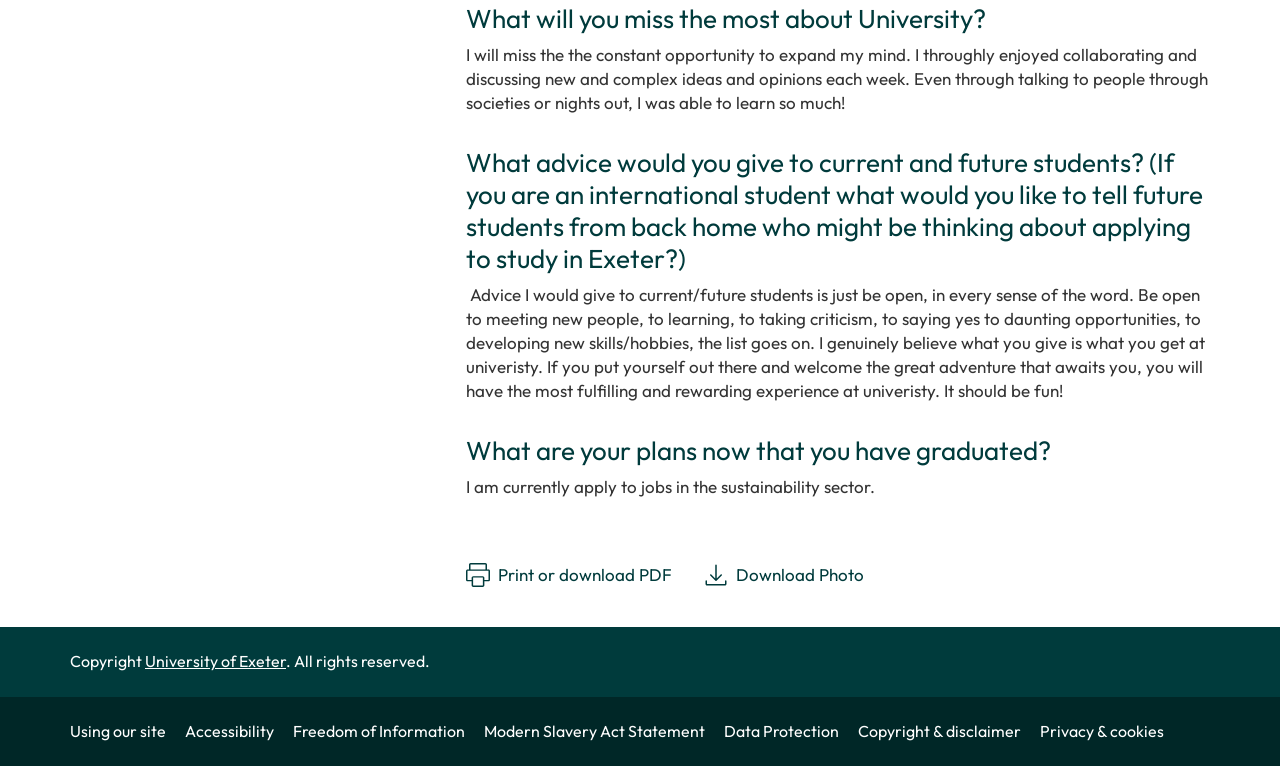Specify the bounding box coordinates for the region that must be clicked to perform the given instruction: "Check 'Accessibility'".

[0.145, 0.941, 0.227, 0.967]